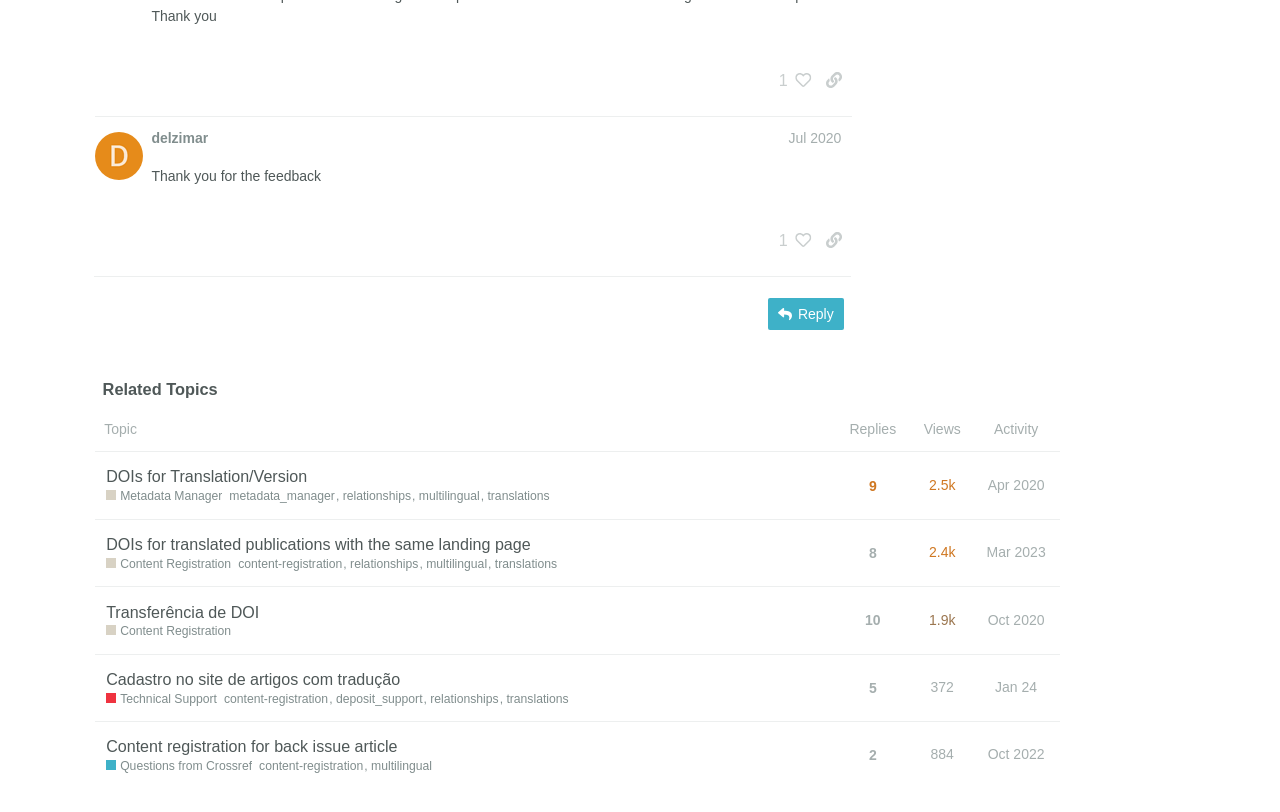Please give a short response to the question using one word or a phrase:
What is the topic of the first related topic?

DOIs for Translation/Version Metadata Manager Tags